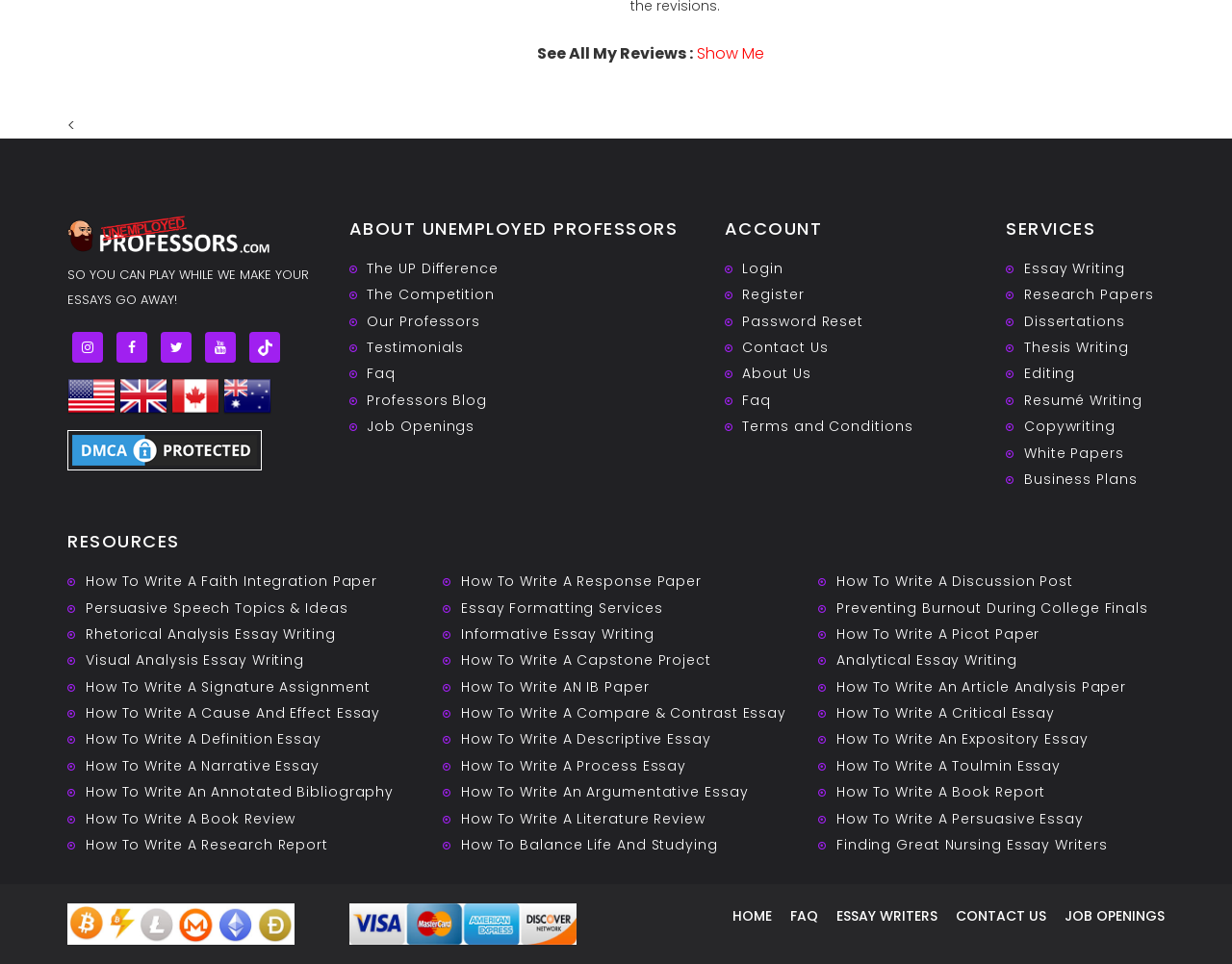Find the bounding box coordinates of the element to click in order to complete this instruction: "Login to your account". The bounding box coordinates must be four float numbers between 0 and 1, denoted as [left, top, right, bottom].

[0.603, 0.268, 0.636, 0.288]